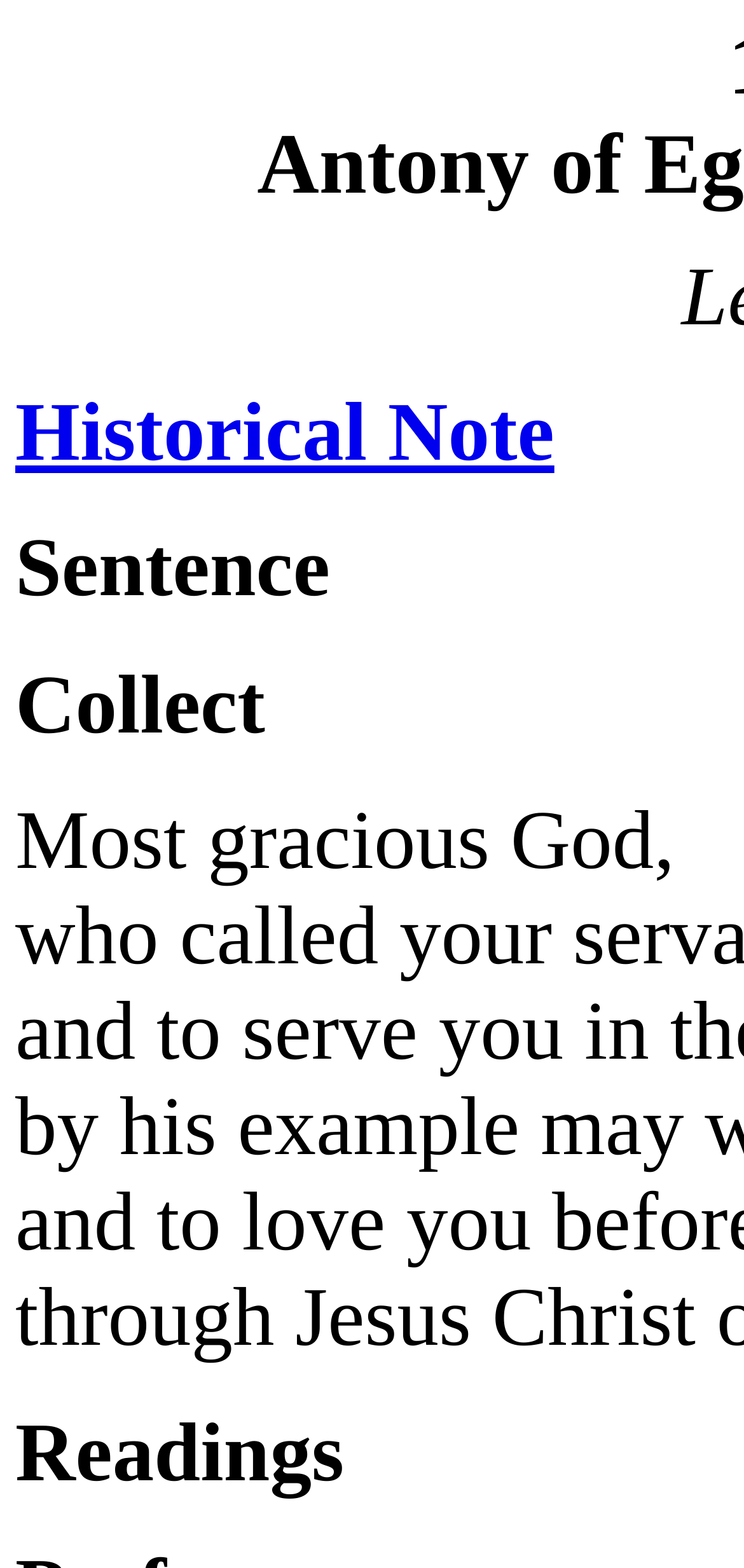Determine the bounding box coordinates for the HTML element mentioned in the following description: "Historical Note". The coordinates should be a list of four floats ranging from 0 to 1, represented as [left, top, right, bottom].

[0.021, 0.247, 0.745, 0.305]